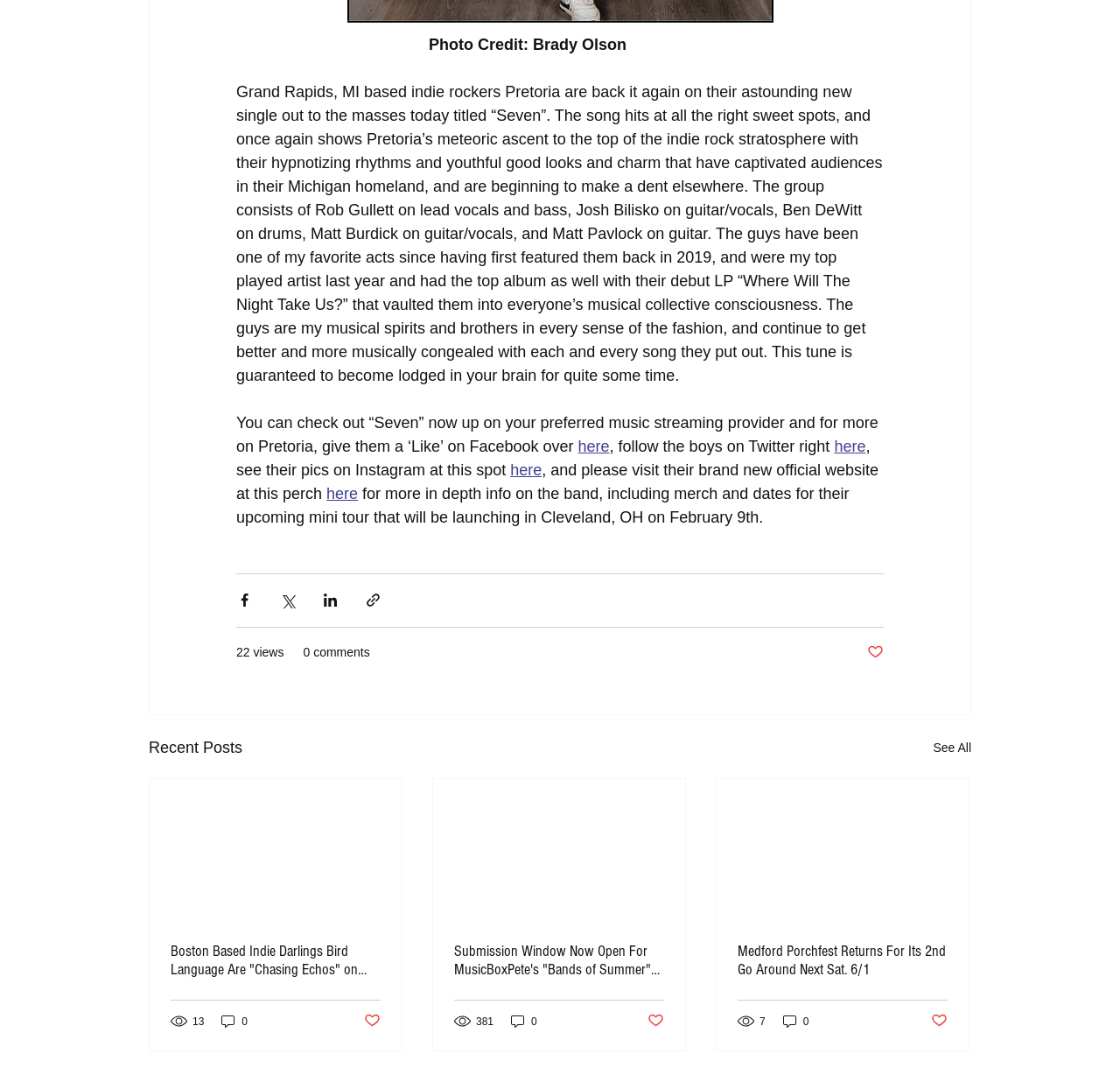Pinpoint the bounding box coordinates of the element to be clicked to execute the instruction: "Click on the Environment link".

None